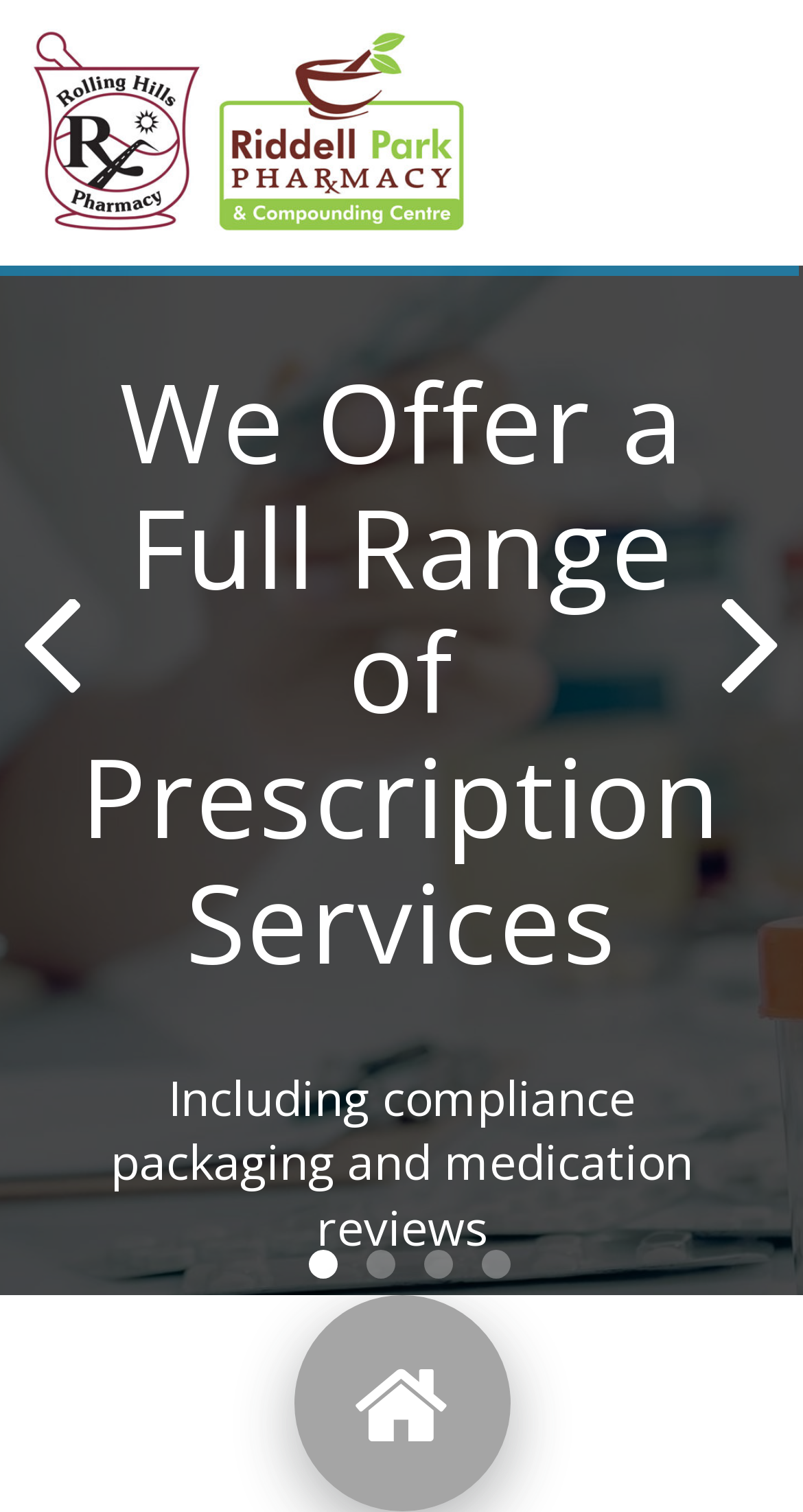What is the title or heading displayed on the webpage?

We Offer a Full Range of Prescription Services